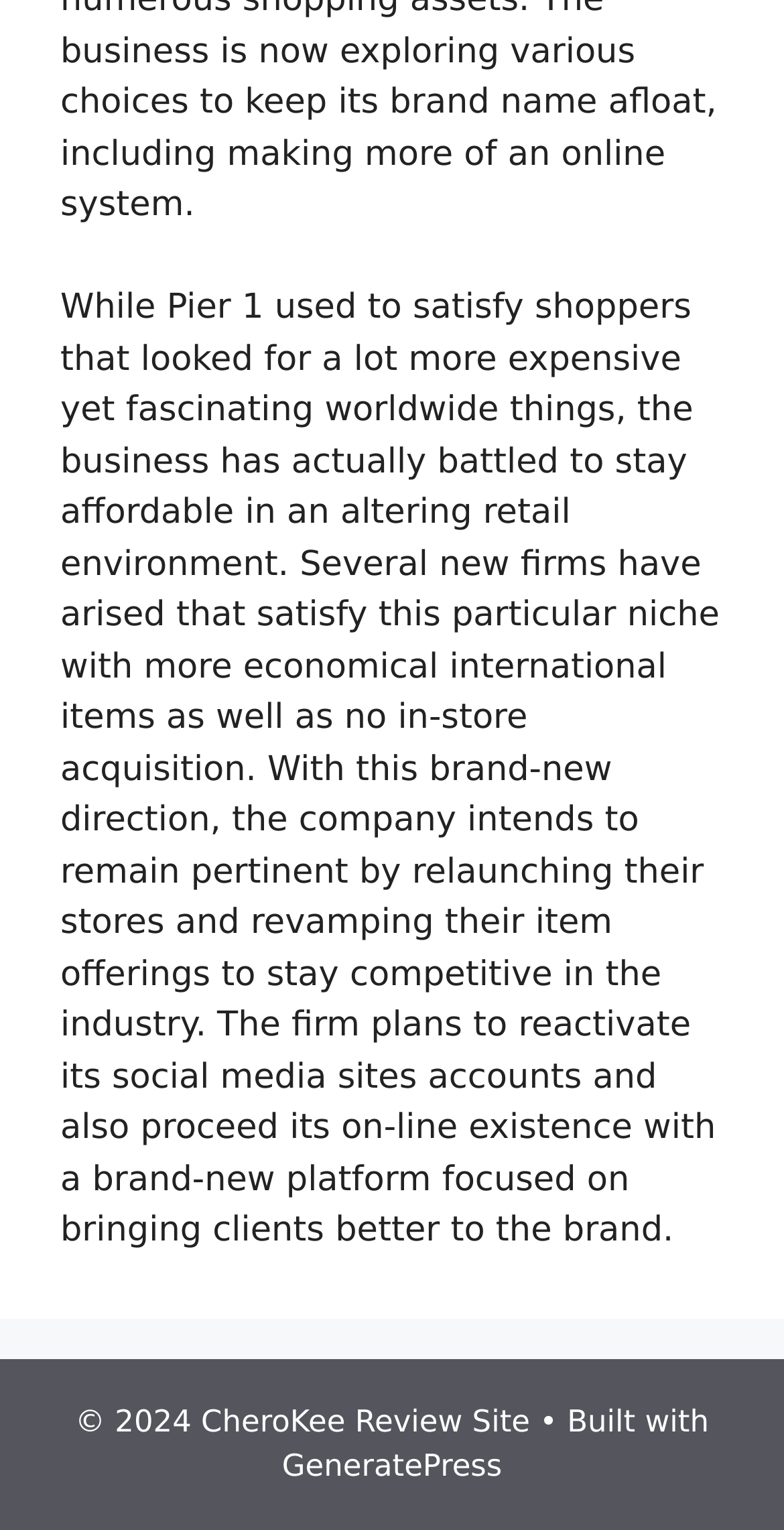Using the provided description GeneratePress, find the bounding box coordinates for the UI element. Provide the coordinates in (top-left x, top-left y, bottom-right x, bottom-right y) format, ensuring all values are between 0 and 1.

[0.36, 0.947, 0.64, 0.97]